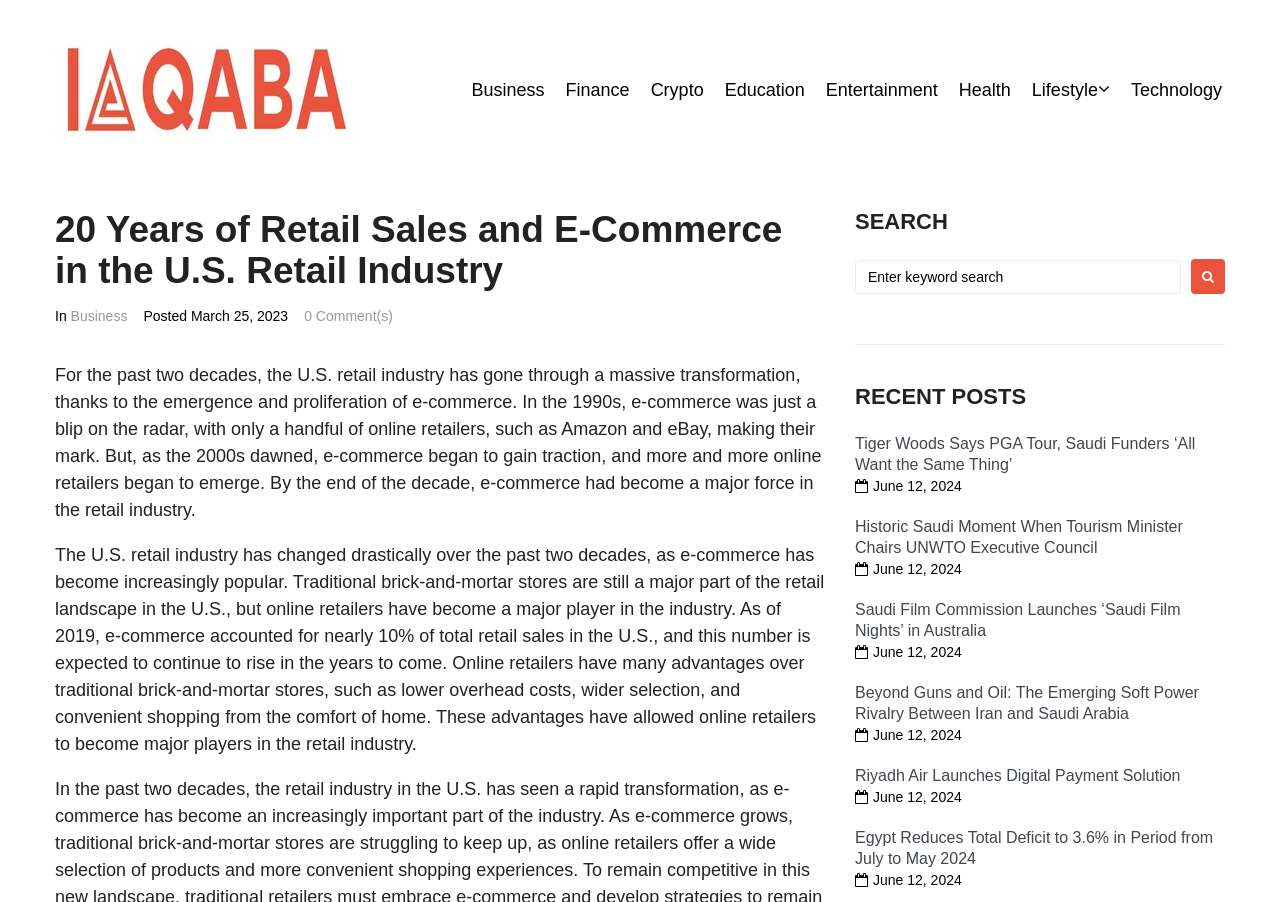Identify and provide the bounding box coordinates of the UI element described: "0 Comment(s)". The coordinates should be formatted as [left, top, right, bottom], with each number being a float between 0 and 1.

[0.231, 0.34, 0.313, 0.363]